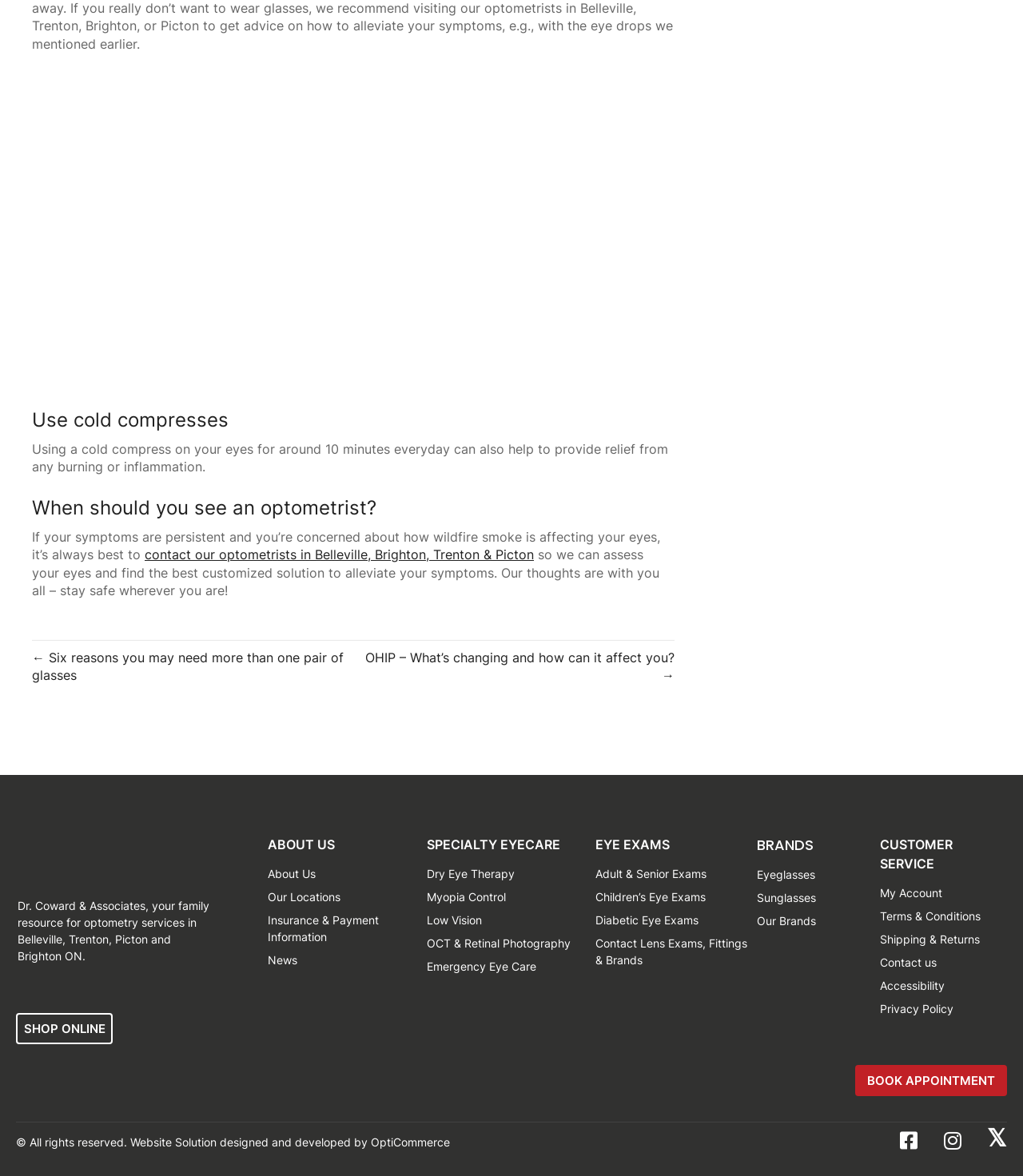Where are the optometrists located?
Please provide a detailed answer to the question.

The webpage mentions that one can contact the optometrists in Belleville, Brighton, Trenton, and Picton, indicating that these are the locations where the optometrists are based.